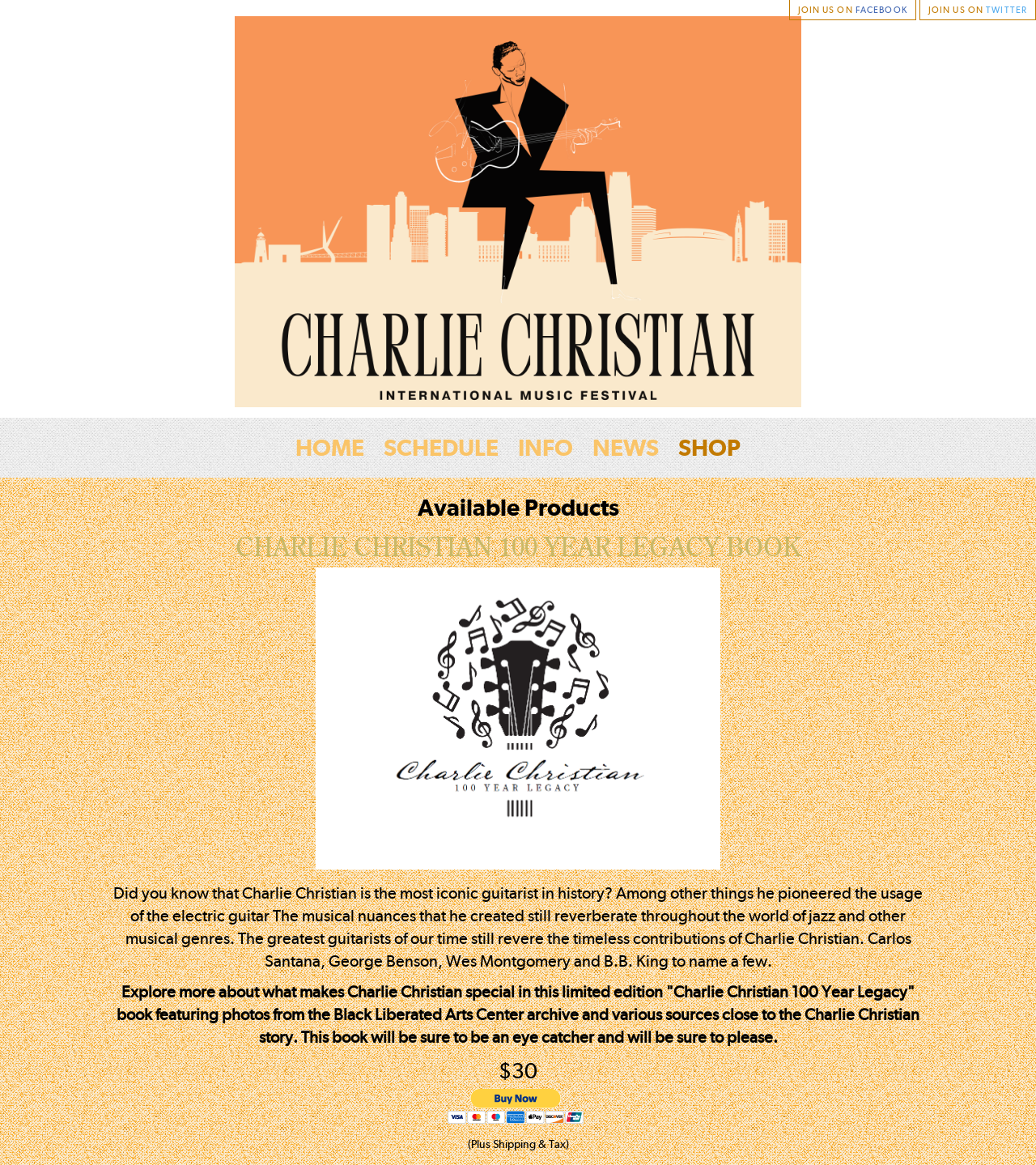Offer an in-depth caption of the entire webpage.

The webpage is about the Charlie Christian International Music Festival. At the top, there is a logo image and a link to an unknown destination. Below the logo, there is a navigation menu with five links: HOME, SCHEDULE, INFO, NEWS, and SHOP, aligned horizontally and centered at the top of the page.

Below the navigation menu, there is a heading that reads "Available Products". Underneath, there is a subheading that highlights a specific product, "CHARLIE CHRISTIAN 100 YEAR LEGACY BOOK". Next to the subheading, there is an image that takes up about half of the page's width.

Below the image, there are two paragraphs of text that describe Charlie Christian's significance in the music world and the features of the "Charlie Christian 100 Year Legacy" book. The text is aligned to the left and takes up about three-quarters of the page's width.

At the bottom of the page, there is a price tag of $30, followed by a PayPal button and a note that says "(Plus Shipping & Tax)". The button and the note are centered below the price tag.